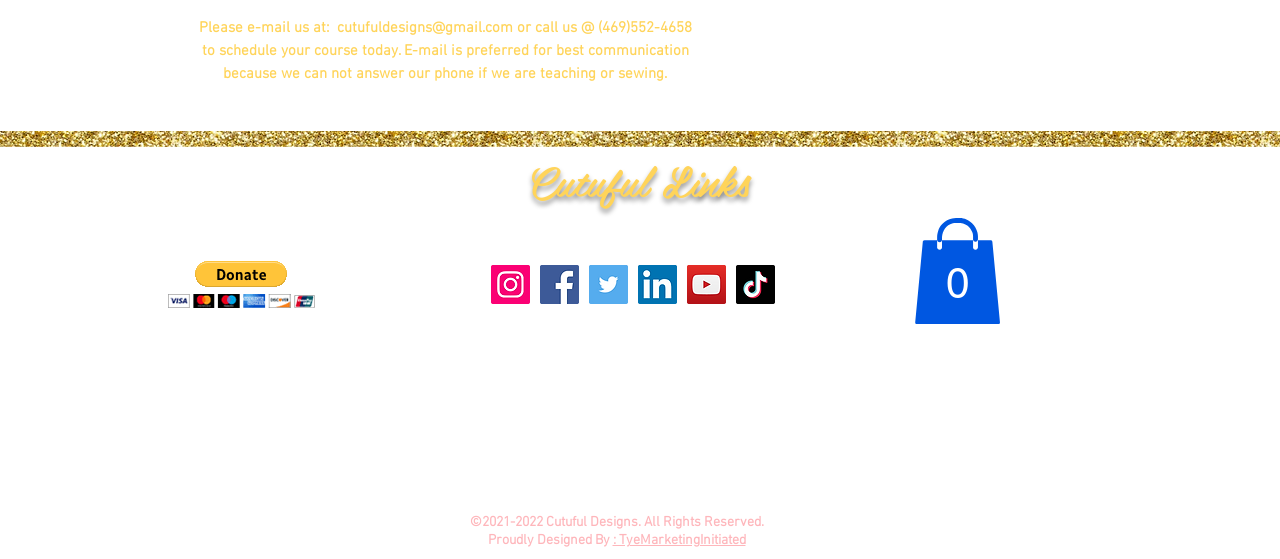Locate the bounding box coordinates of the element that needs to be clicked to carry out the instruction: "Read more about Robô de investimento". The coordinates should be given as four float numbers ranging from 0 to 1, i.e., [left, top, right, bottom].

None